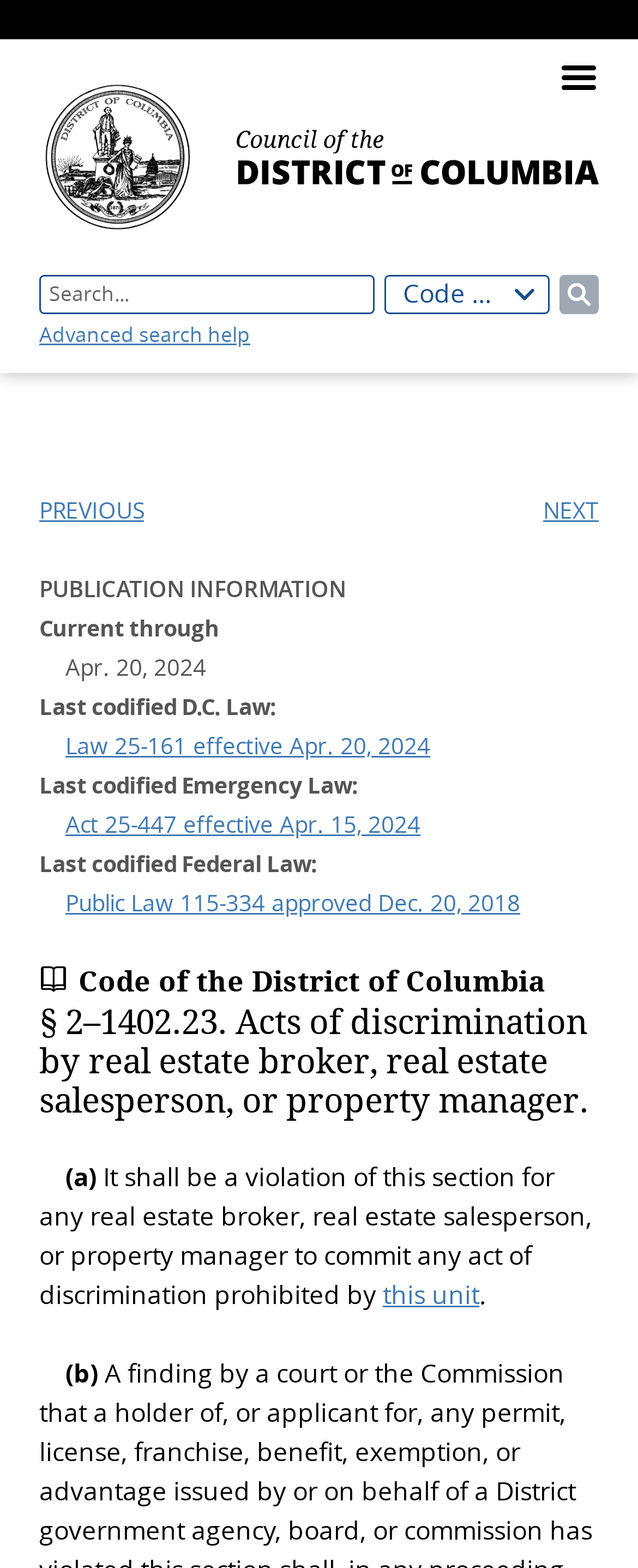Identify the bounding box of the UI element described as follows: "Skip to main content". Provide the coordinates as four float numbers in the range of 0 to 1 [left, top, right, bottom].

[0.0, 0.0, 0.121, 0.074]